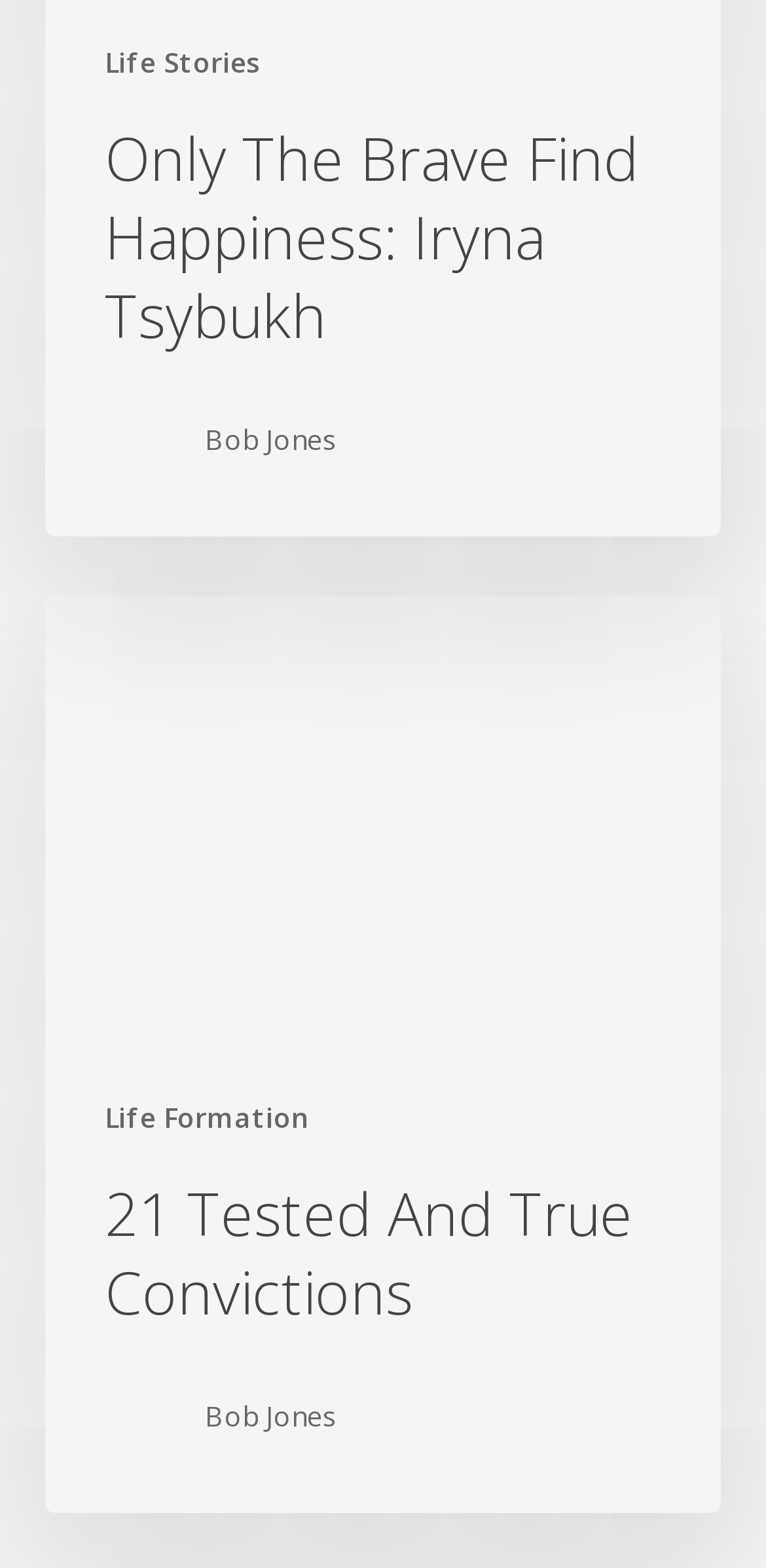Provide your answer in a single word or phrase: 
What is the name of the person in the image?

Bob Jones